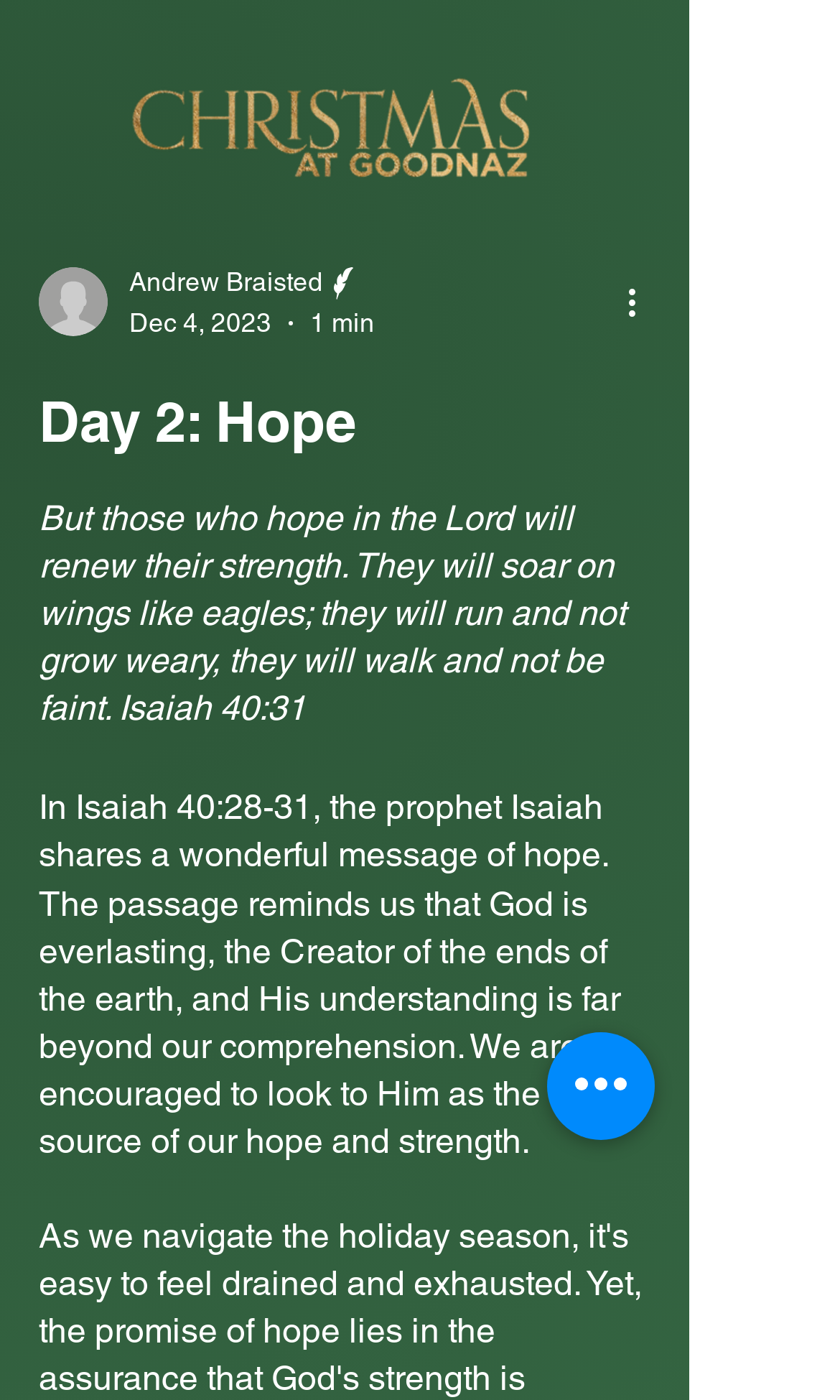Please provide a comprehensive response to the question below by analyzing the image: 
How long does it take to read the article?

On the webpage, we can see a section with the writer's information, including the time it takes to read the article. The time '1 min' is written next to the writer's name, indicating that it takes one minute to read the article.